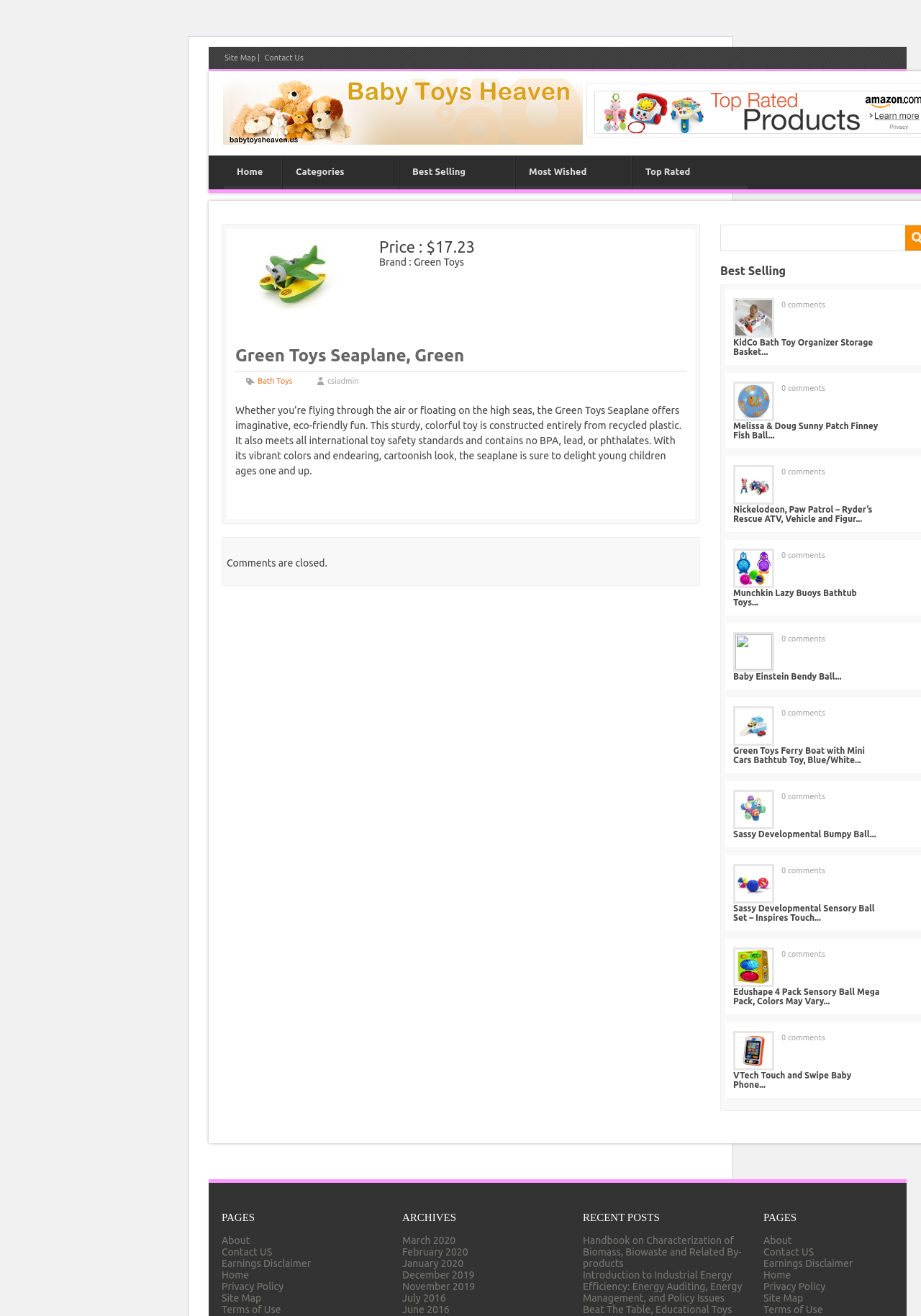Determine the bounding box for the UI element that matches this description: "Munchkin Lazy Buoys Bathtub Toys...".

[0.796, 0.447, 0.93, 0.461]